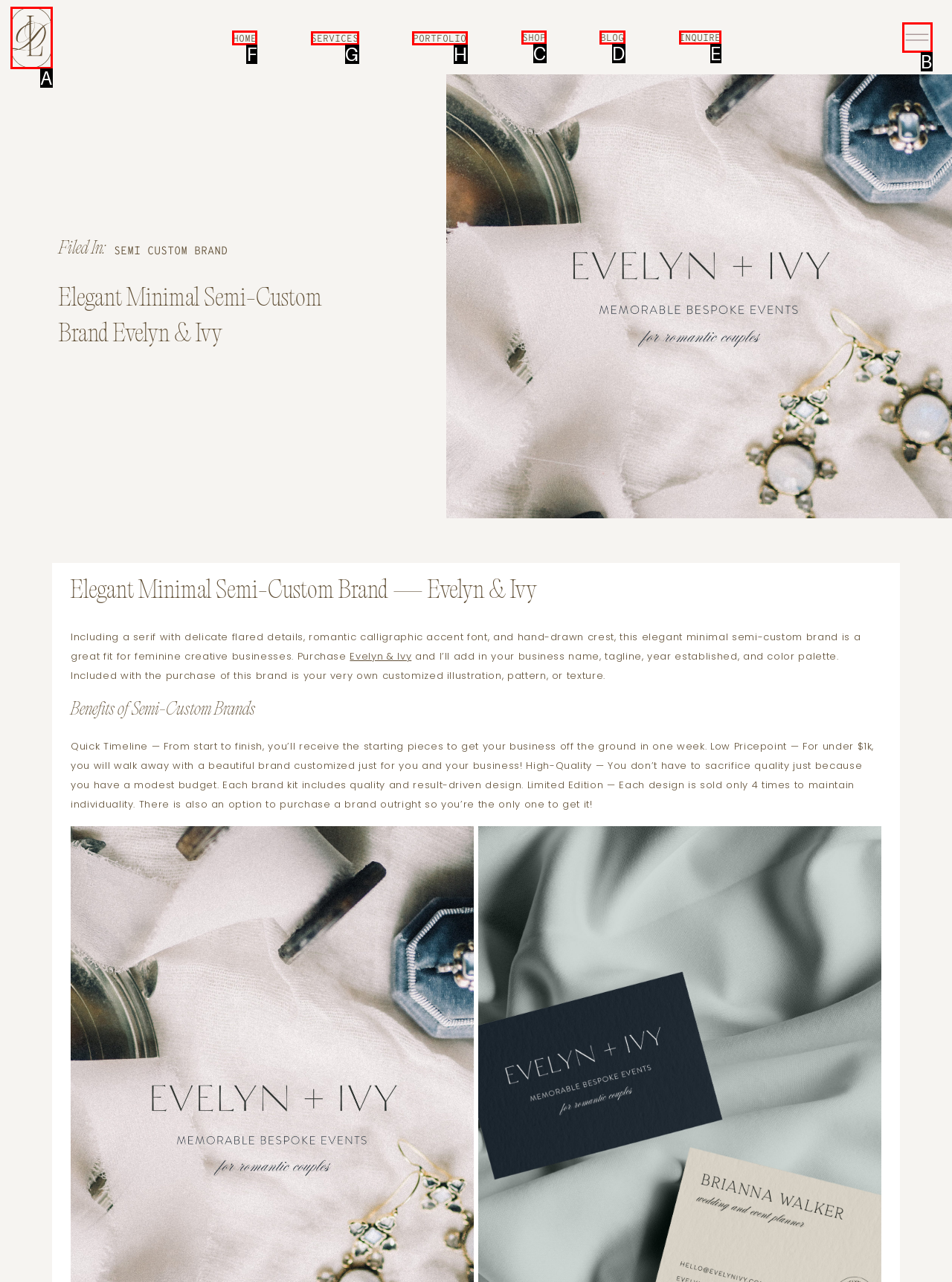For the given instruction: Click on HOME, determine which boxed UI element should be clicked. Answer with the letter of the corresponding option directly.

F